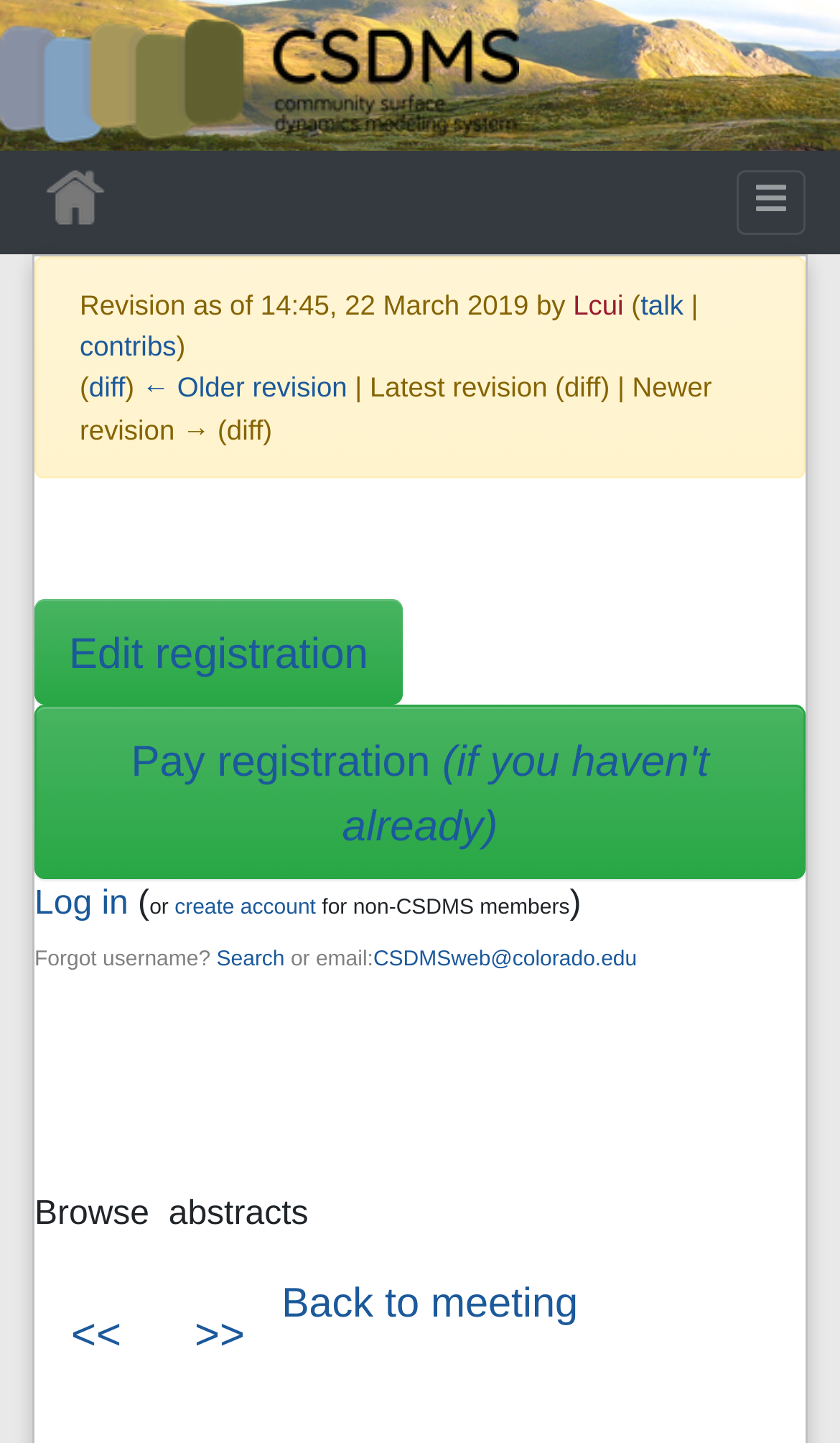What is the name of the community software?
Using the screenshot, give a one-word or short phrase answer.

CSDMS